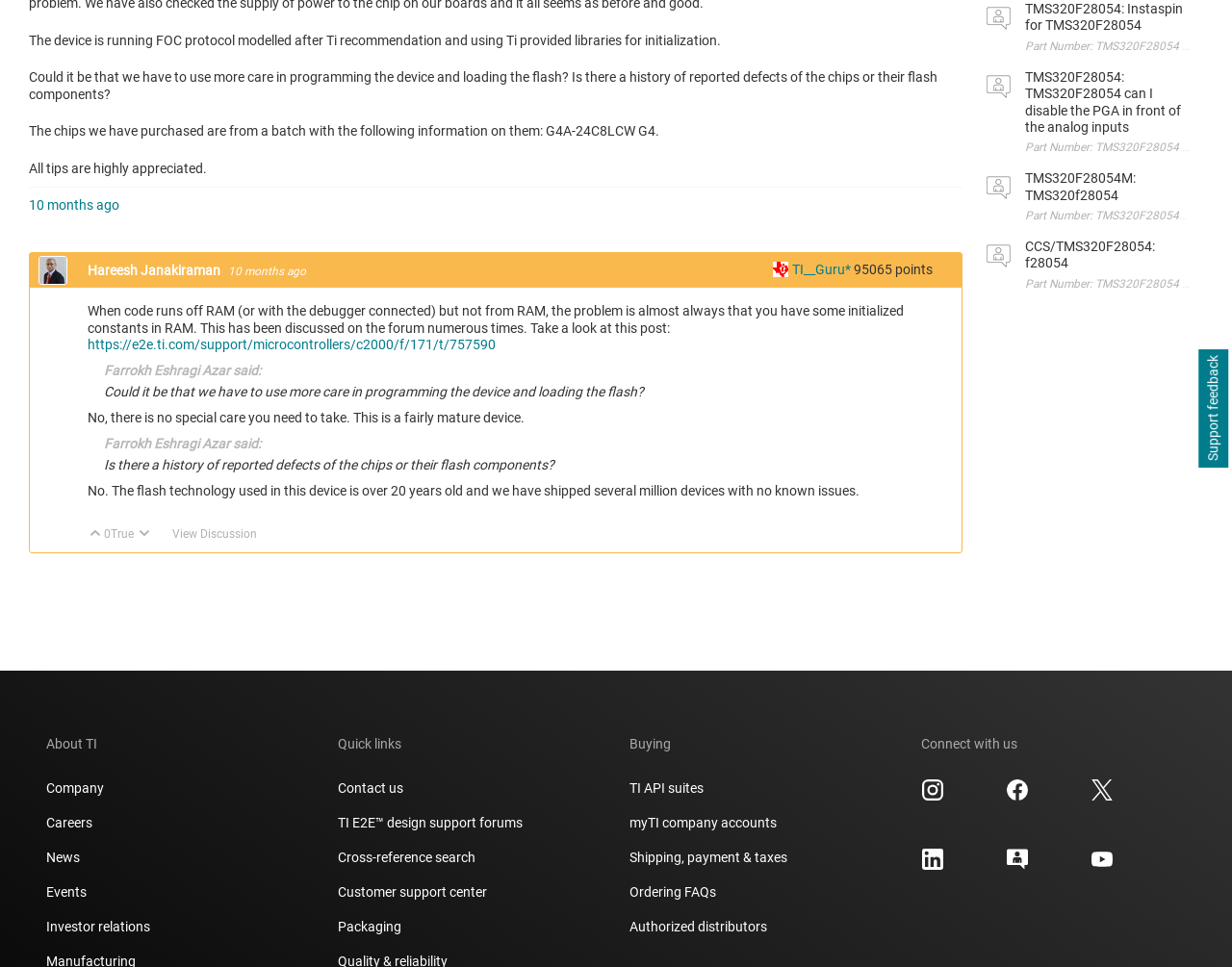Based on the element description Practice Areas, identify the bounding box coordinates for the UI element. The coordinates should be in the format (top-left x, top-left y, bottom-right x, bottom-right y) and within the 0 to 1 range.

None